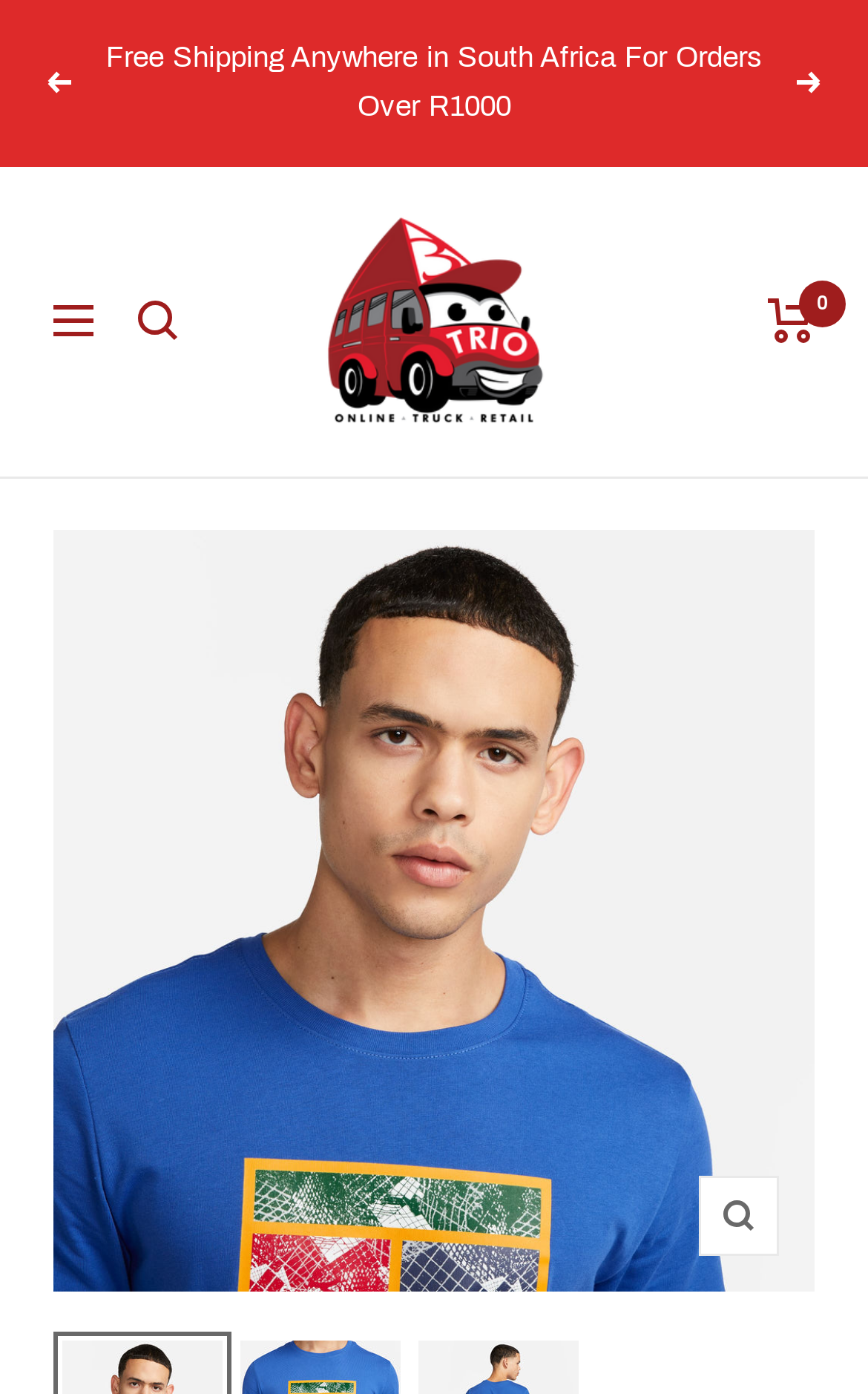Please provide the bounding box coordinate of the region that matches the element description: Next. Coordinates should be in the format (top-left x, top-left y, bottom-right x, bottom-right y) and all values should be between 0 and 1.

[0.918, 0.034, 0.949, 0.05]